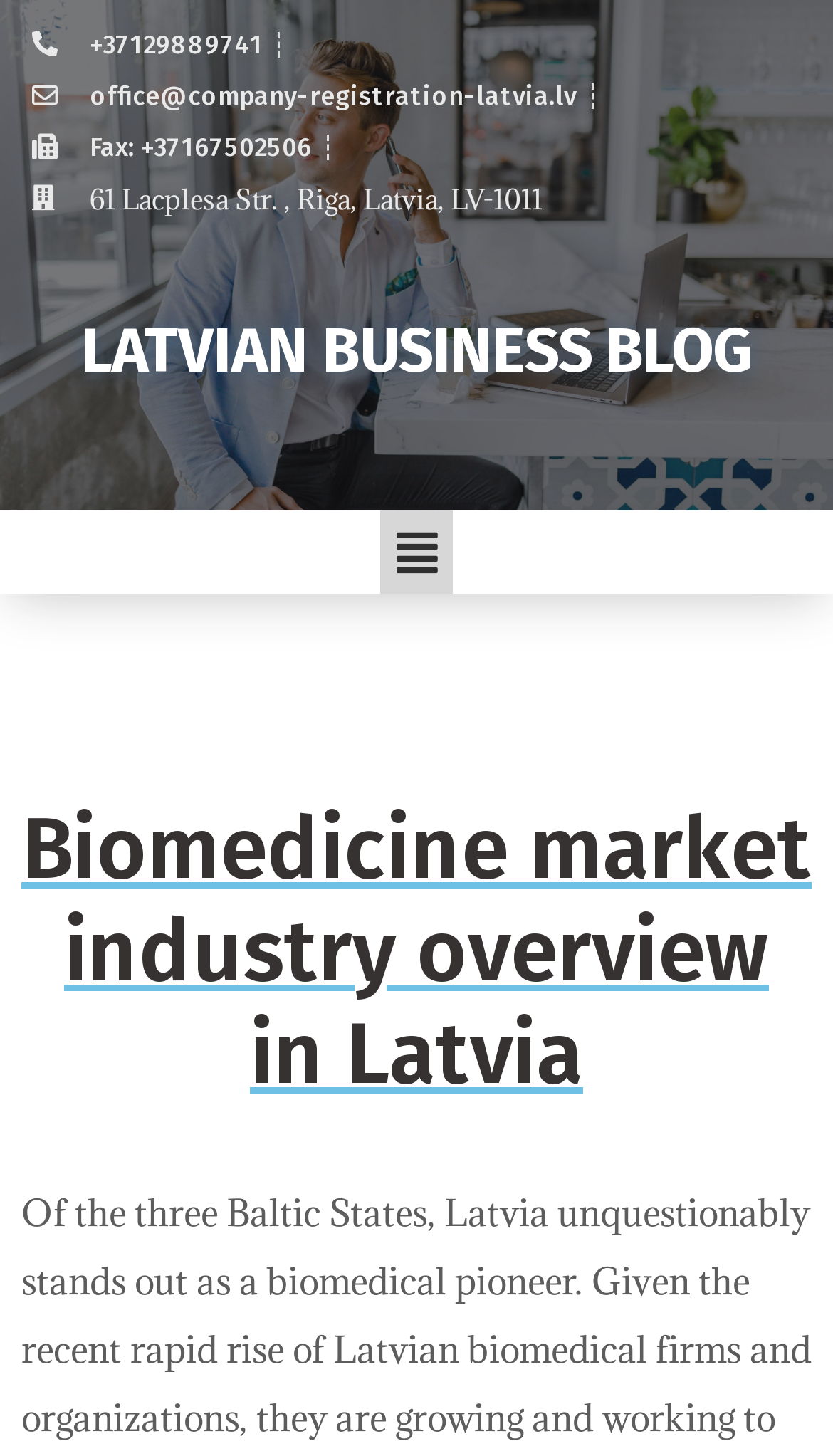Generate a thorough caption detailing the webpage content.

The webpage appears to be a blog article discussing the biomedicine market industry in Latvia. At the top left corner, there are three links: a phone number, an email address, and a fax number. Below these links, there is a static text displaying the address "61 Lacplesa Str., Riga, Latvia, LV-1011". 

On the top center of the page, there is a heading titled "LATVIAN BUSINESS BLOG". To the right of this heading, there is a button labeled "Menu" with an arrow icon, which suggests that it has a dropdown menu. 

Below the menu button, there is a main header titled "Biomedicine market industry overview in Latvia", which is likely the title of the article. The article content is not explicitly described in the accessibility tree, but based on the meta description, it is expected to discuss the biomedicine market industry in Latvia and its leaders.